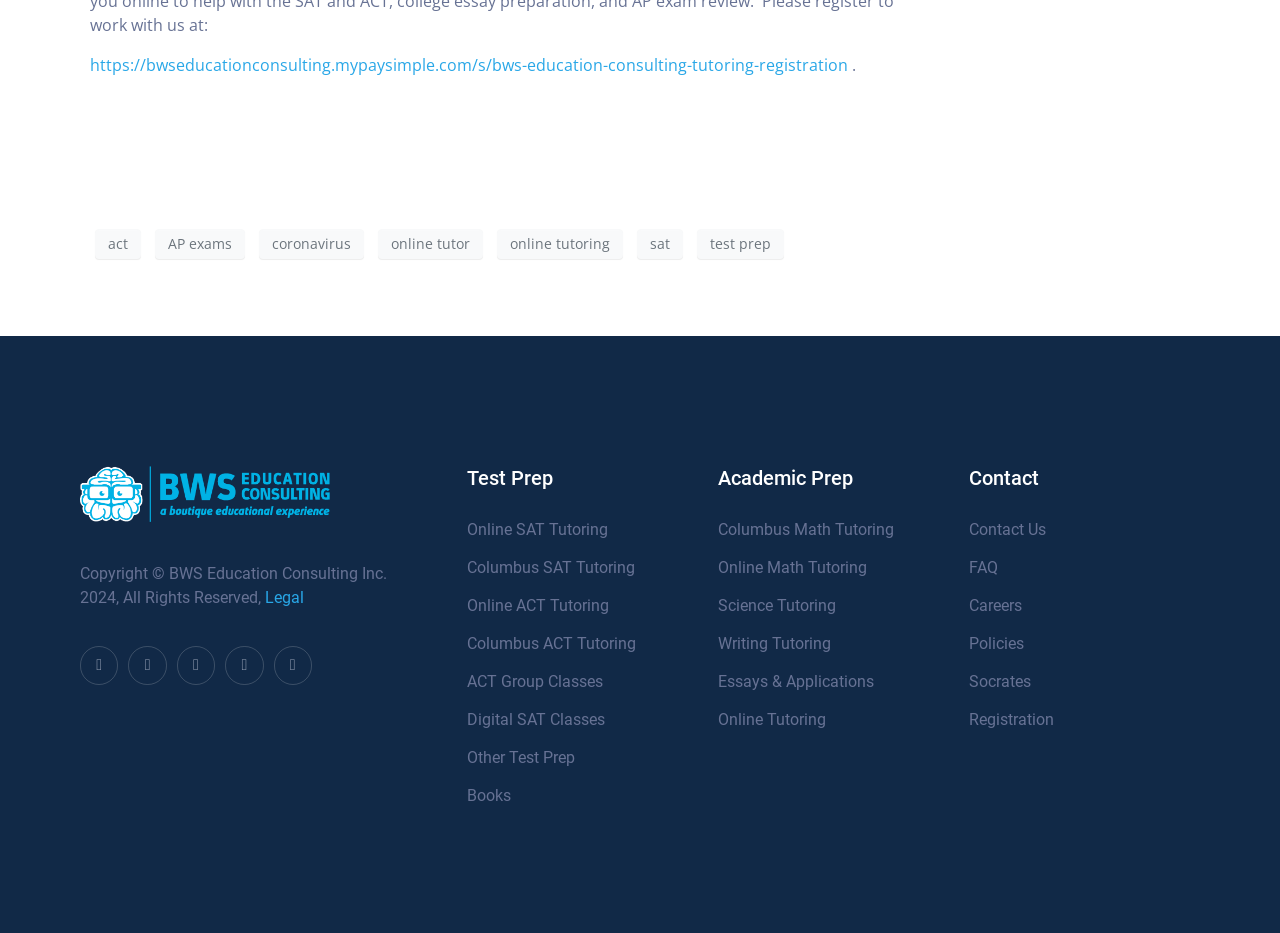How many social media platforms does BWS Education Consulting have?
Kindly give a detailed and elaborate answer to the question.

The webpage has links to Facebook, Twitter, Youtube, Linkedin, and Pinterest, indicating that BWS Education Consulting has a presence on at least 5 social media platforms.